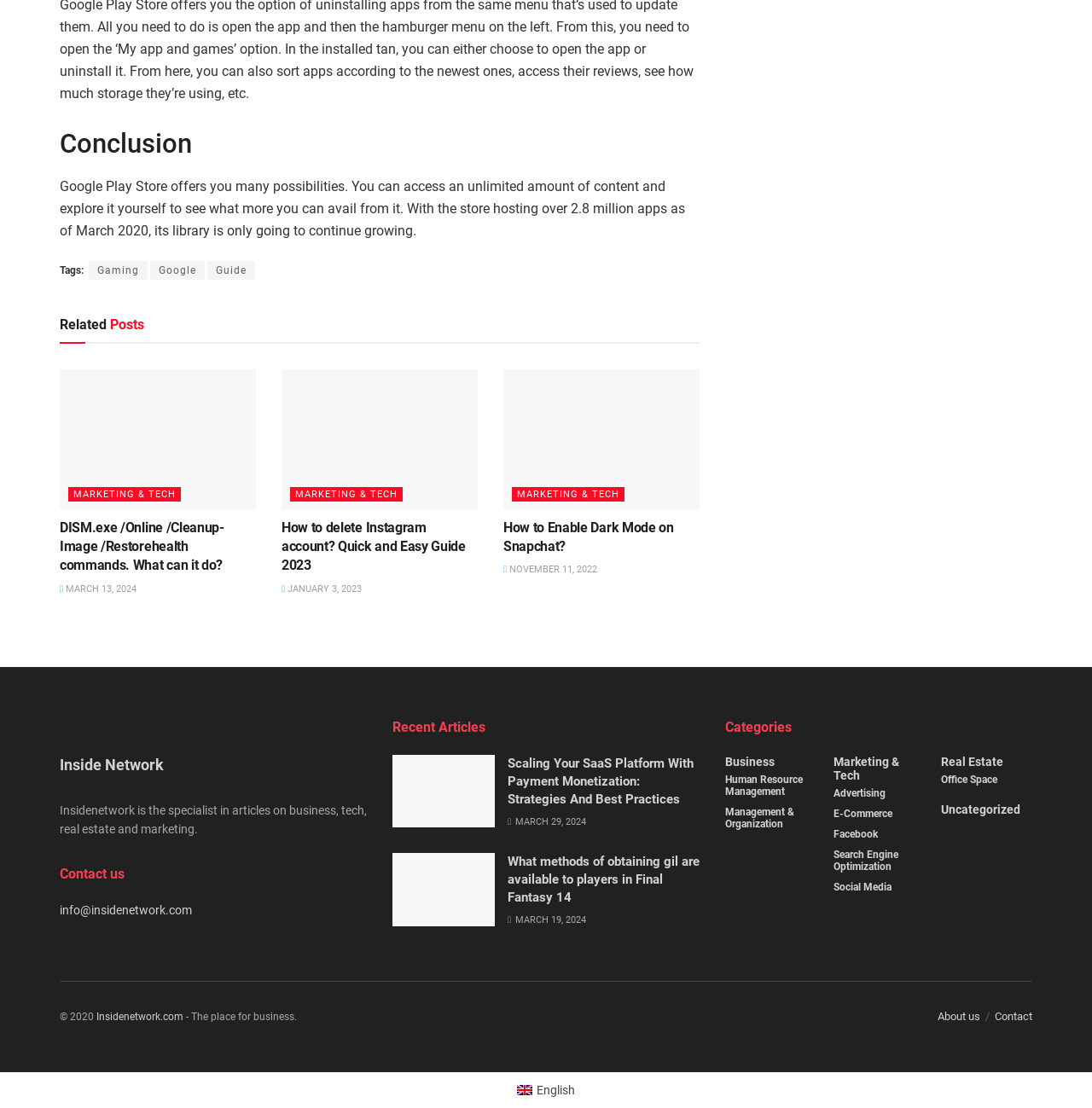Identify the bounding box for the UI element described as: "More". The coordinates should be four float numbers between 0 and 1, i.e., [left, top, right, bottom].

None